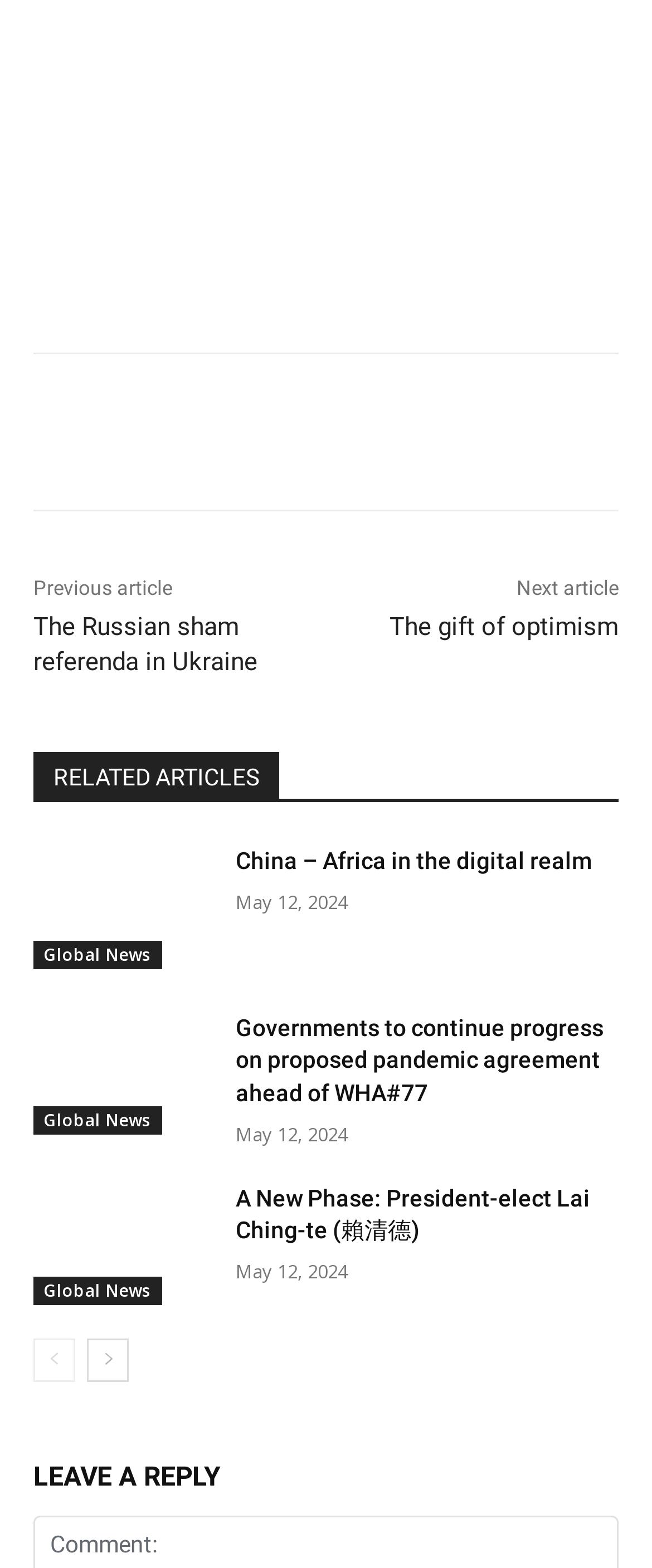Is there a way to leave a reply?
Carefully analyze the image and provide a thorough answer to the question.

I found a heading 'LEAVE A REPLY' at the bottom of the page, indicating that users can leave a reply.